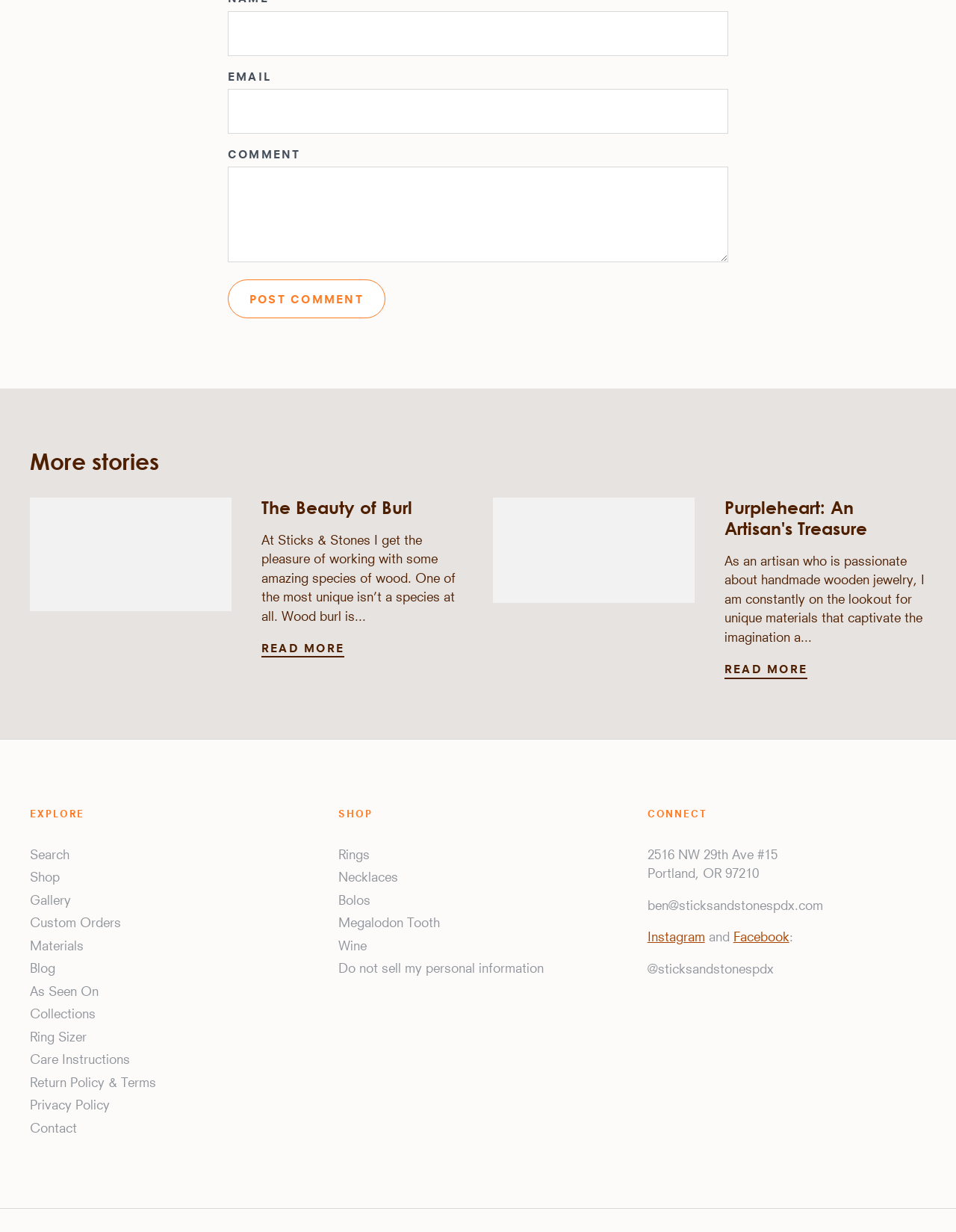Please identify the bounding box coordinates of the clickable element to fulfill the following instruction: "Read more about The Beauty of Burl". The coordinates should be four float numbers between 0 and 1, i.e., [left, top, right, bottom].

[0.273, 0.519, 0.36, 0.534]